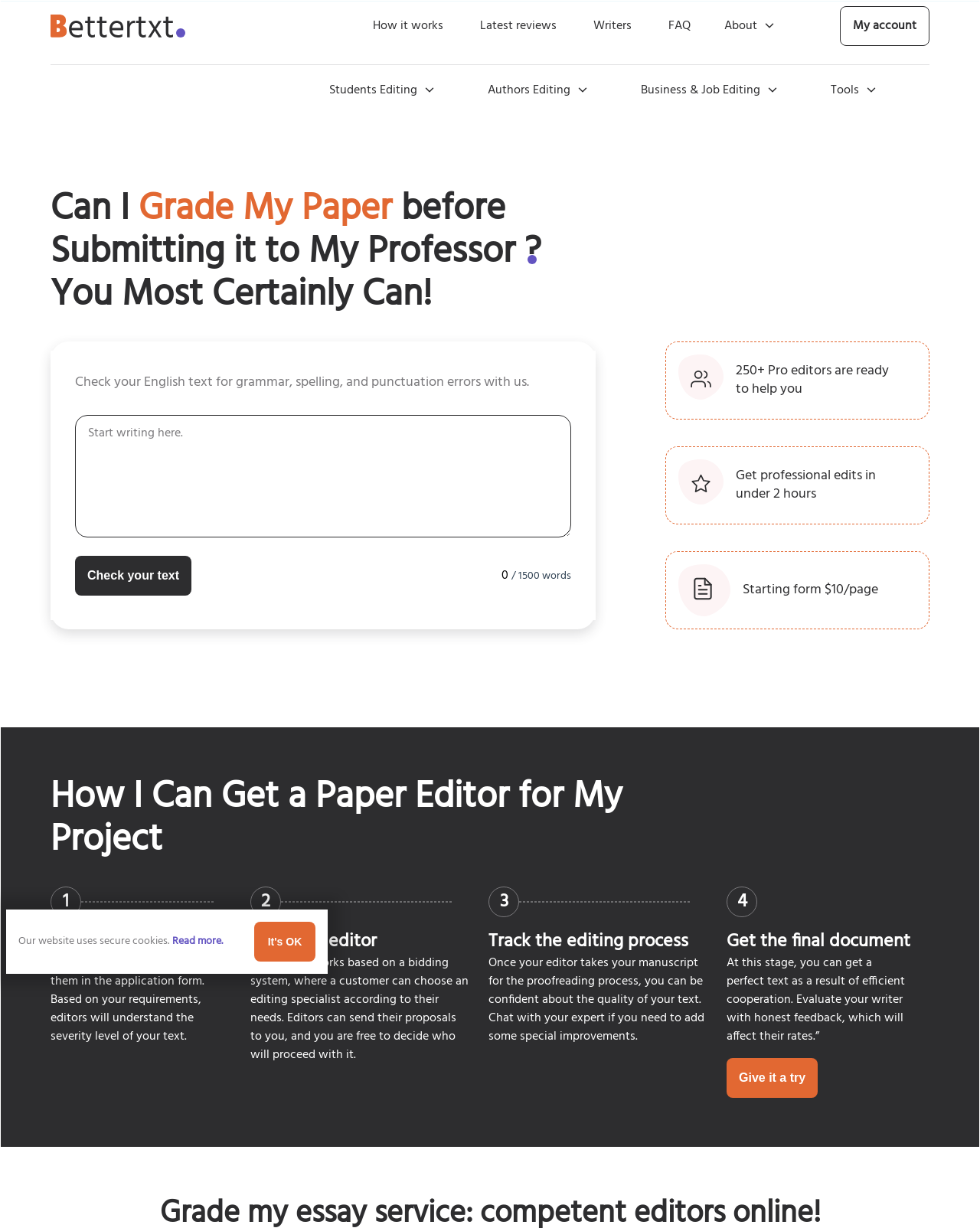Produce an elaborate caption capturing the essence of the webpage.

This webpage is about an essay grader tool that helps users evaluate their papers and provides editing services. At the top left corner, there is a logo link and an image. Next to the logo, there are several navigation links, including "How it works", "Latest reviews", "Writers", "FAQ", and "My account". 

Below the navigation links, there are three sections with text and images, labeled as "Students Editing", "Authors Editing", and "Business & Job Editing". Each section has a brief description and an accompanying image.

The main content of the webpage starts with a heading that asks if users can grade their paper before submitting it to their professor. Below the heading, there is a brief description of the tool's functionality, which checks English text for grammar, spelling, and punctuation errors. 

There is a textbox where users can input their text, and a button to check the text. Above the textbox, there is a counter displaying "0/1500 words". 

On the right side of the page, there are three promotional sections. The first section highlights that over 250 professional editors are ready to help users. The second section promises that users can get professional edits in under 2 hours, starting from $10 per page. 

Below the promotional sections, there is a heading that asks how users can get a paper editor for their project. The section is divided into four steps: placing an order, selecting an editor, tracking the editing process, and getting the final document. Each step has a brief description and a numbered label.

At the bottom of the page, there is a call-to-action button that says "Give it a try" and a link to "Read more".